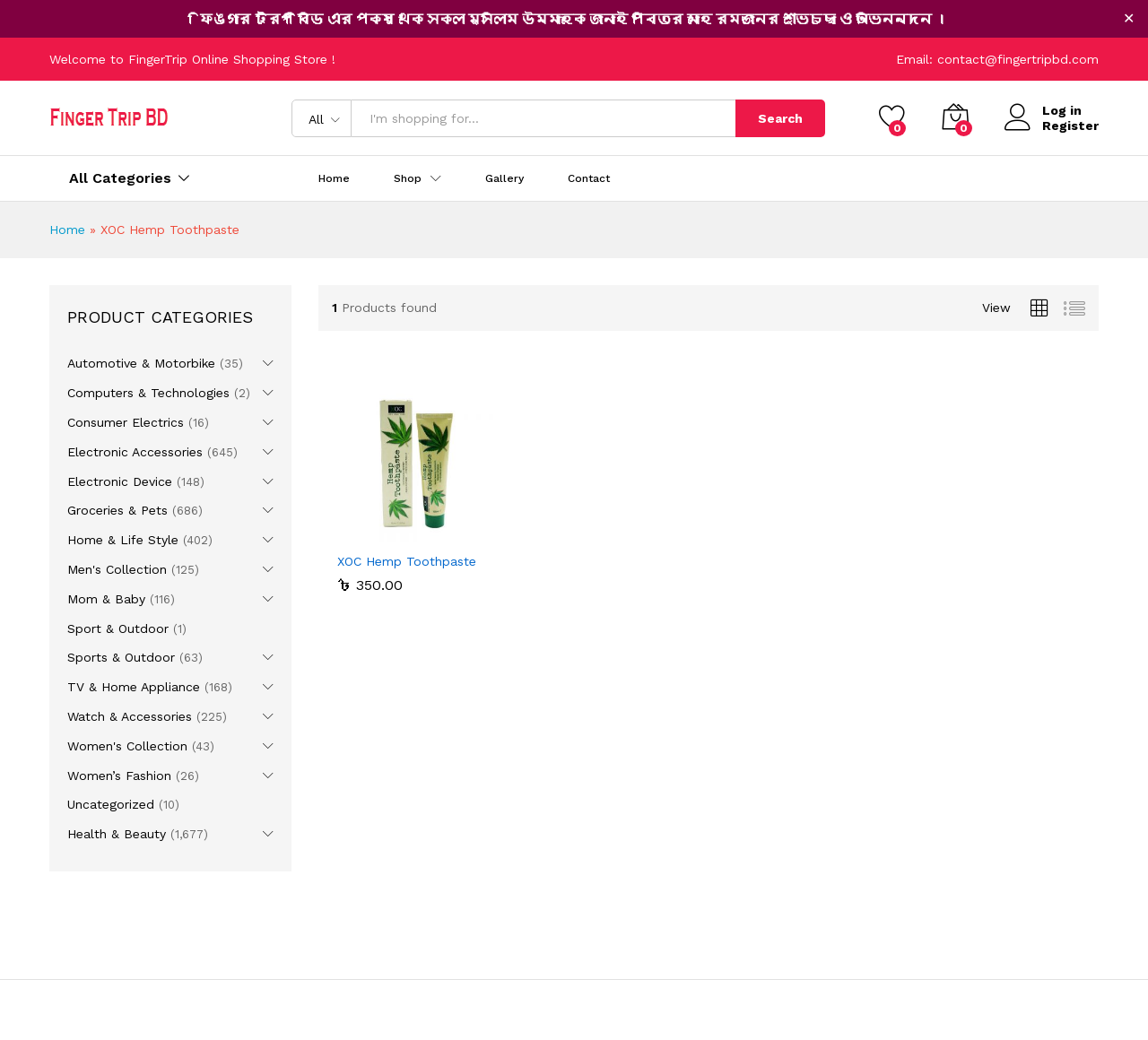Identify the bounding box coordinates of the region that should be clicked to execute the following instruction: "Login to account".

[0.875, 0.099, 0.957, 0.114]